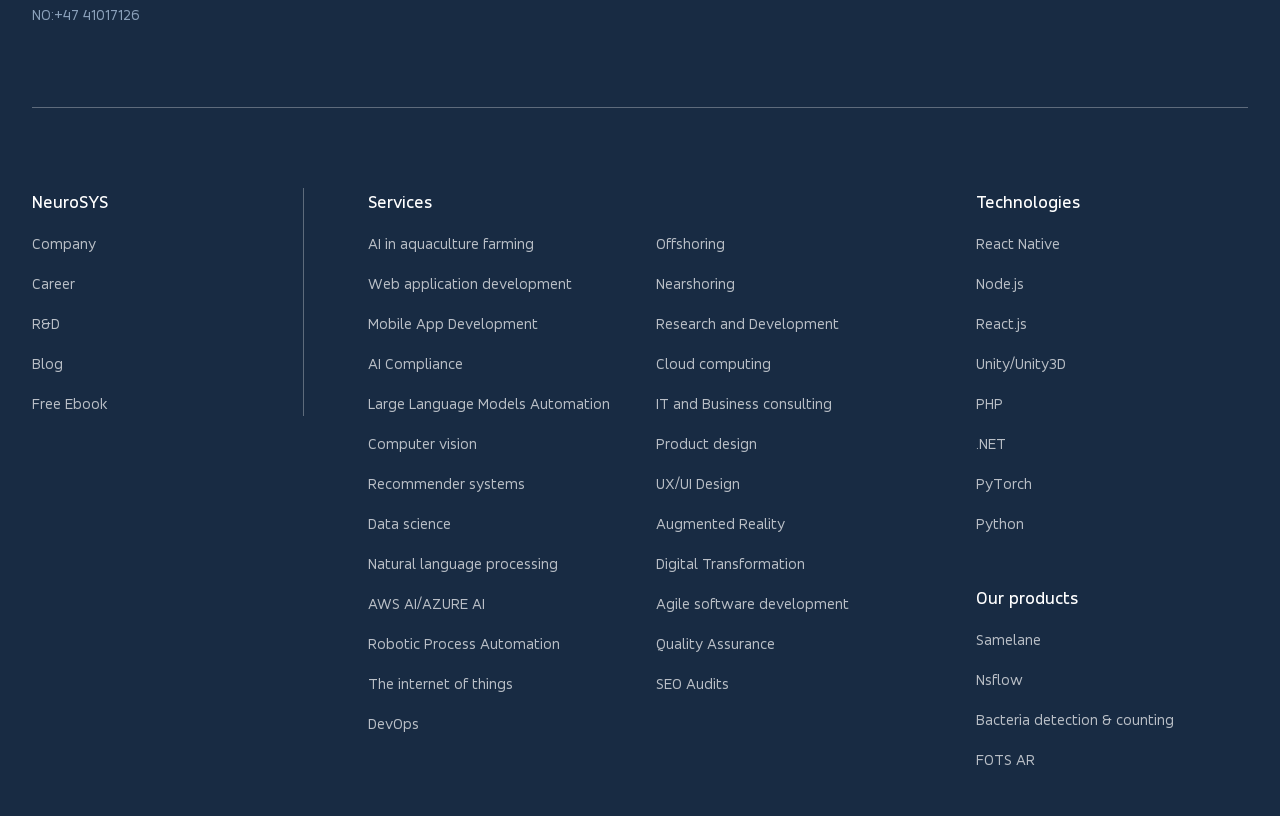Locate the bounding box coordinates of the clickable region to complete the following instruction: "View 'AI in aquaculture farming' services."

[0.288, 0.287, 0.417, 0.31]